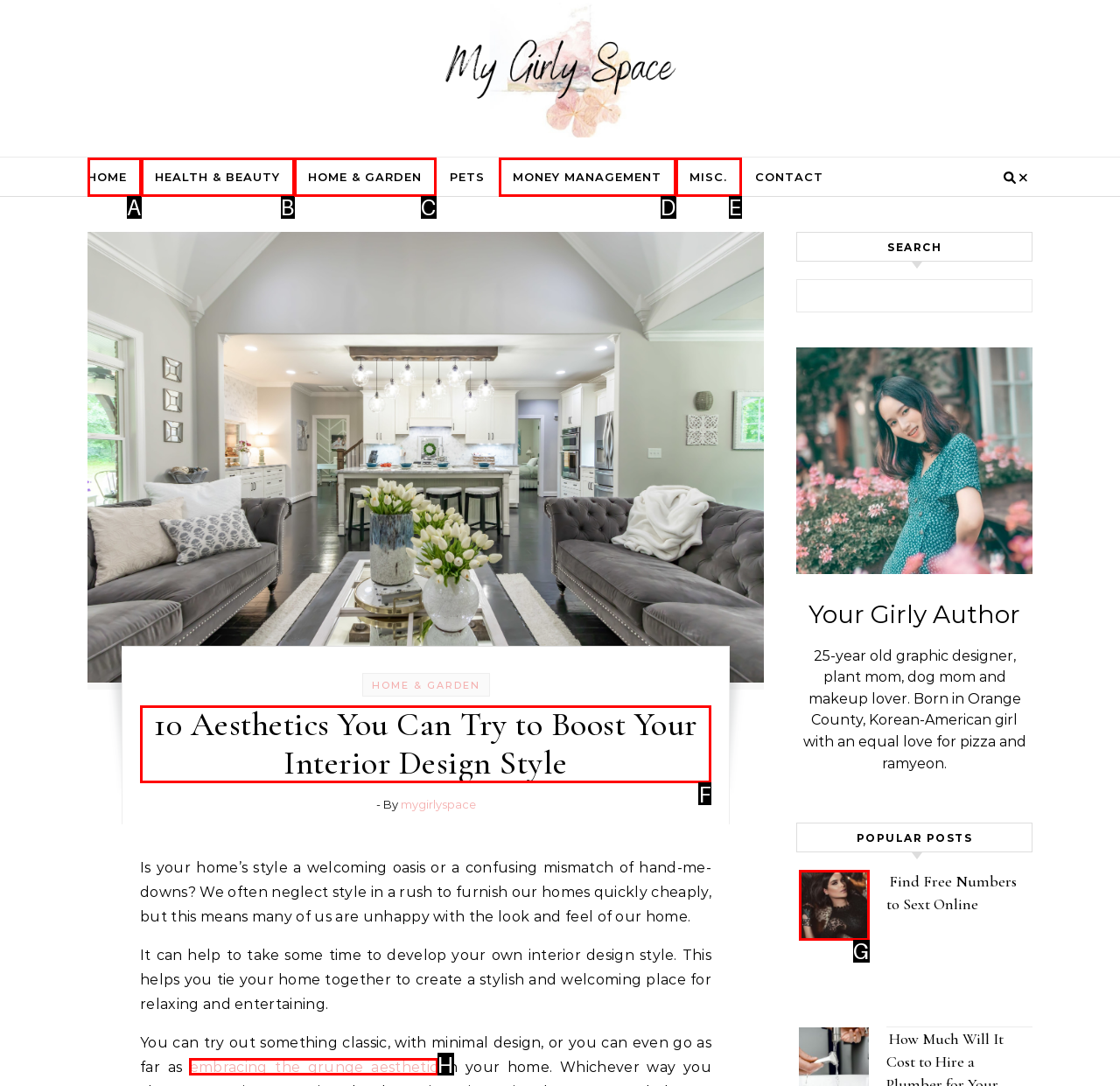Select the HTML element that needs to be clicked to carry out the task: Read the '10 Aesthetics You Can Try to Boost Your Interior Design Style' article
Provide the letter of the correct option.

F